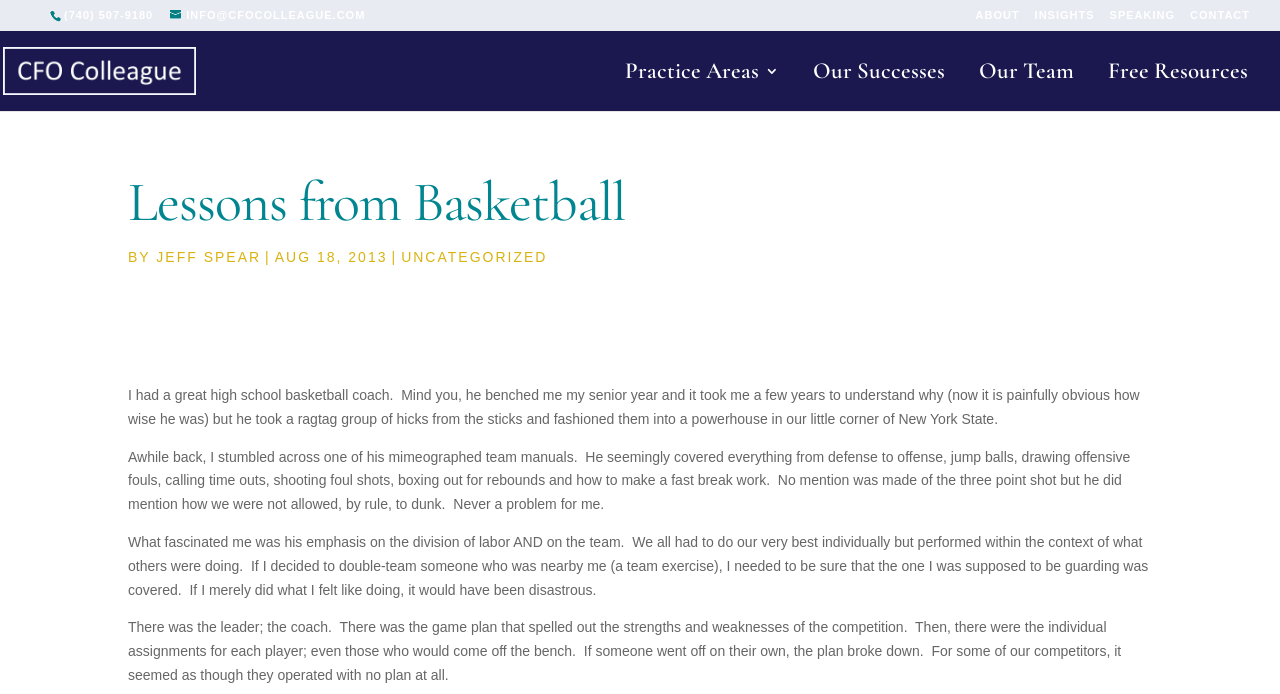Using the provided element description, identify the bounding box coordinates as (top-left x, top-left y, bottom-right x, bottom-right y). Ensure all values are between 0 and 1. Description: Our Successes

[0.635, 0.093, 0.738, 0.16]